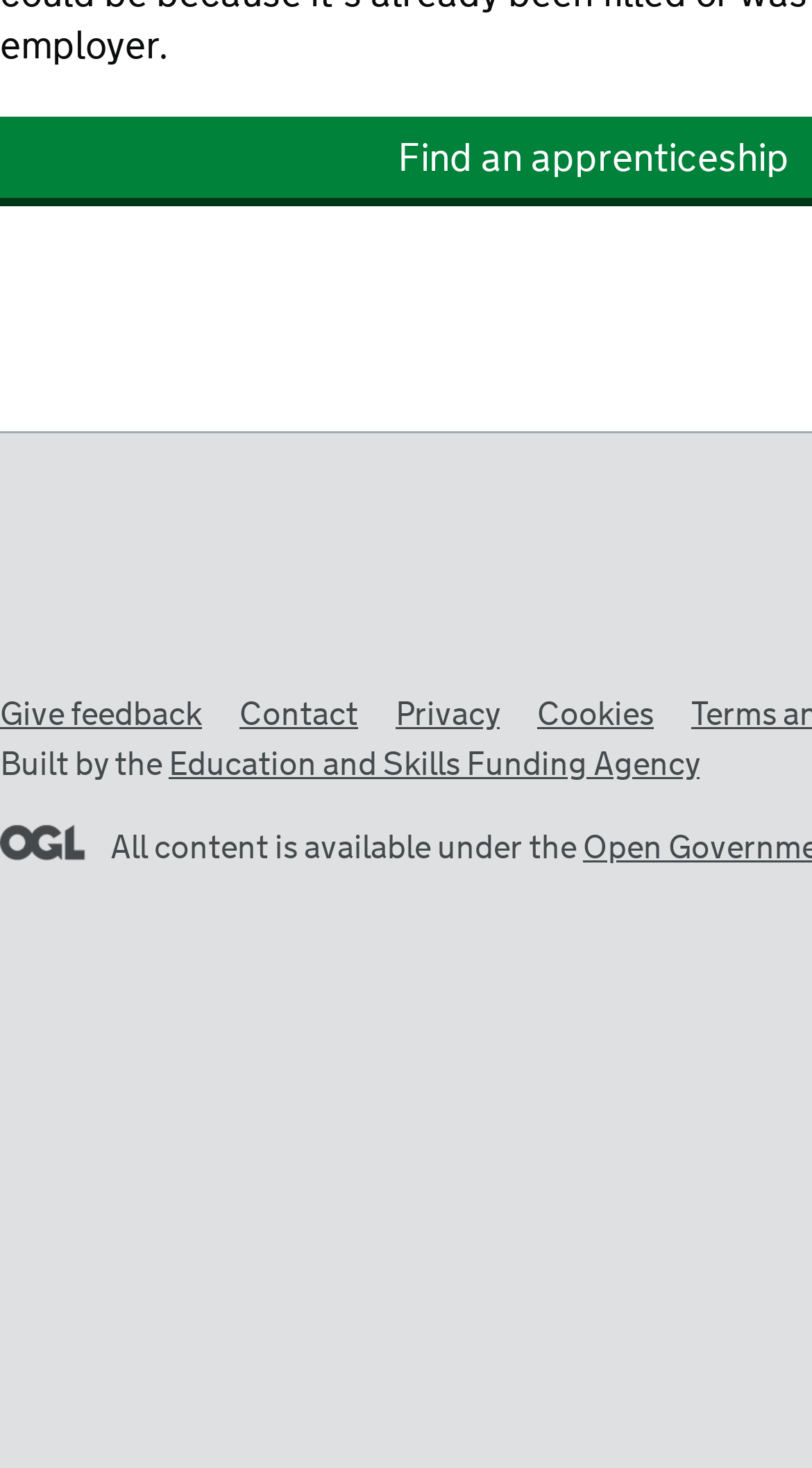Predict the bounding box of the UI element based on this description: "Education and Skills Funding Agency".

[0.208, 0.507, 0.862, 0.537]